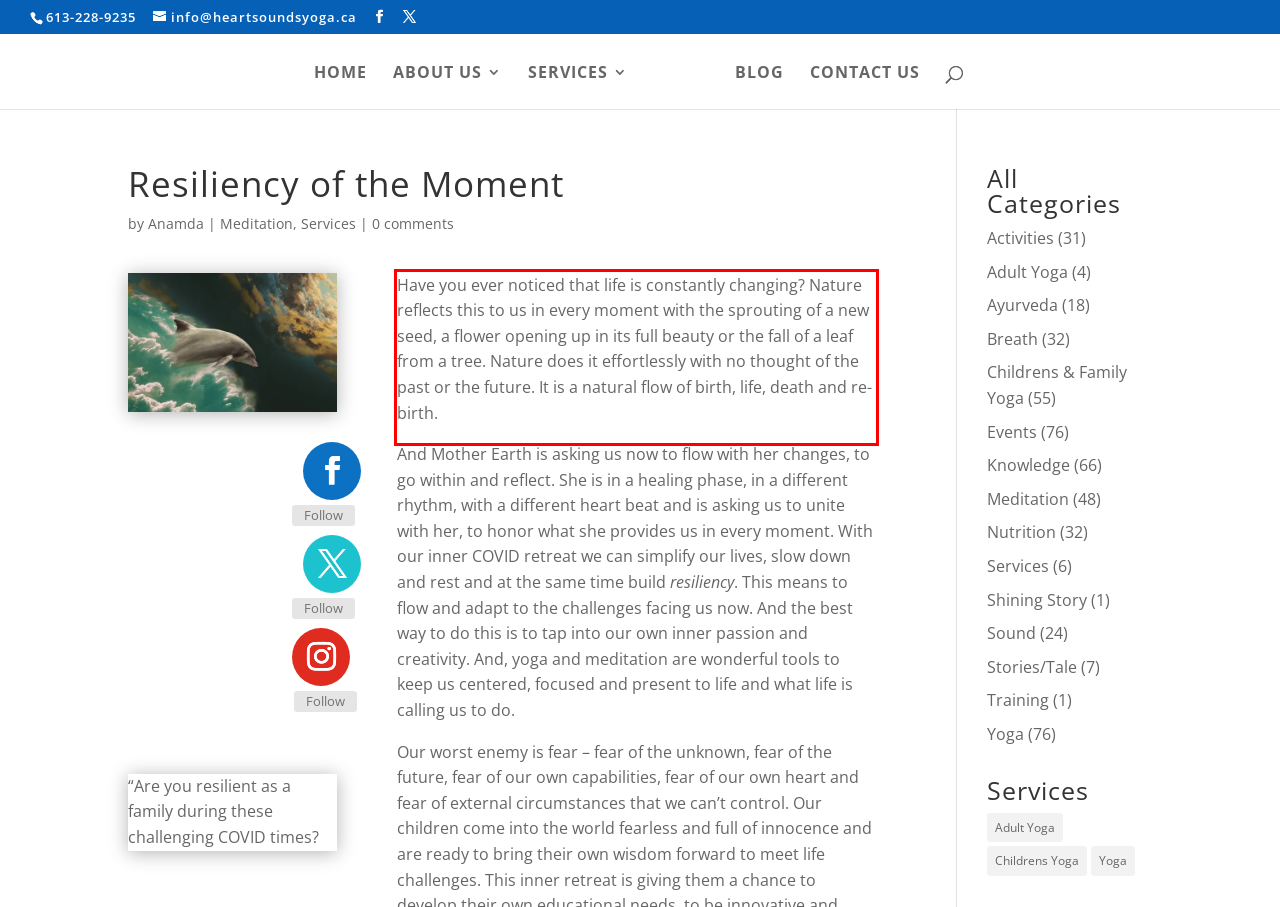Given a screenshot of a webpage, locate the red bounding box and extract the text it encloses.

Have you ever noticed that life is constantly changing? Nature reflects this to us in every moment with the sprouting of a new seed, a flower opening up in its full beauty or the fall of a leaf from a tree. Nature does it effortlessly with no thought of the past or the future. It is a natural flow of birth, life, death and re-birth.